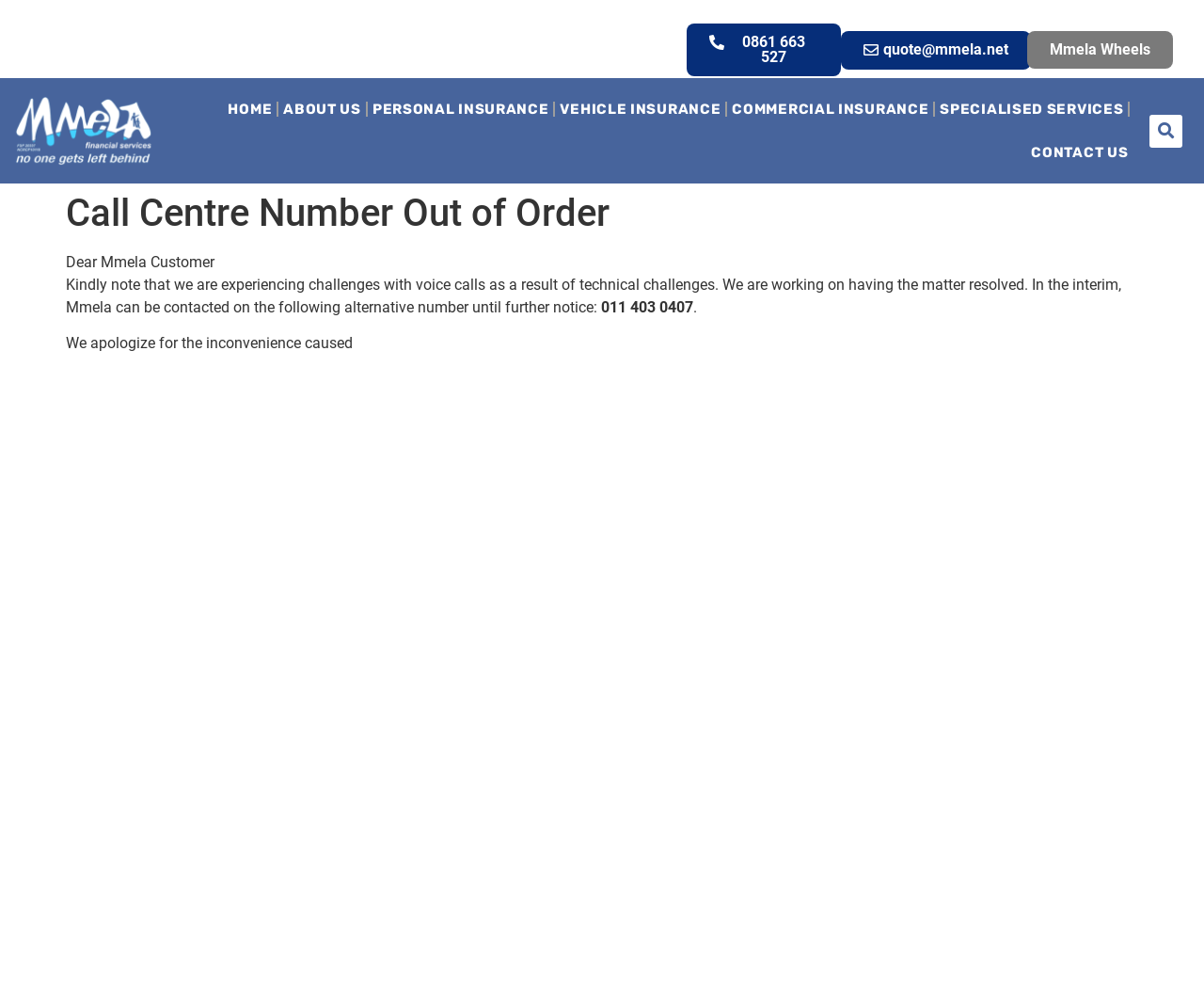Using the information shown in the image, answer the question with as much detail as possible: What is the reason for the call centre number being out of order?

According to the text on the webpage, the call centre number is out of order due to technical challenges, and Mmela is working to resolve the issue.